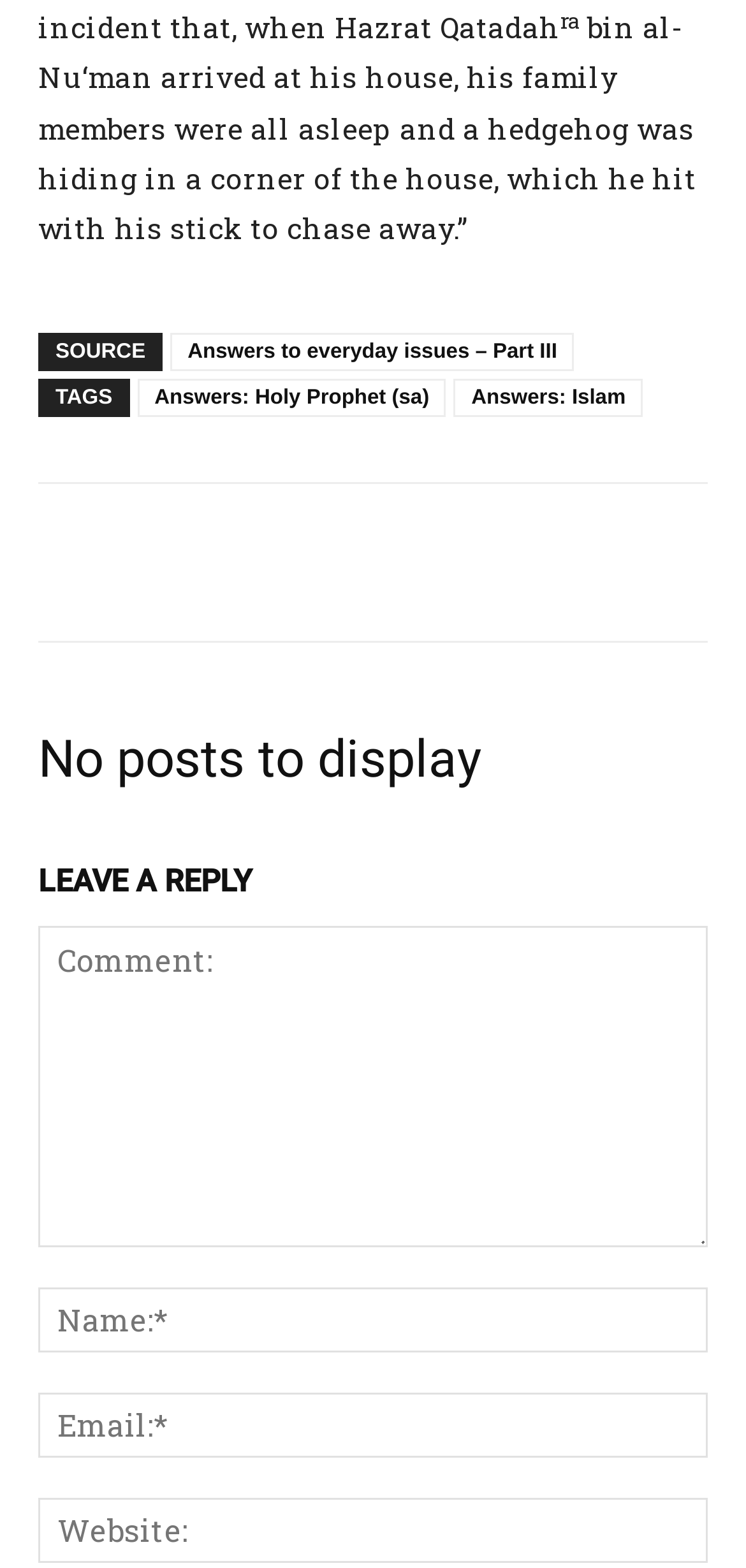What is the purpose of the links in the footer?
Based on the image, respond with a single word or phrase.

Navigation